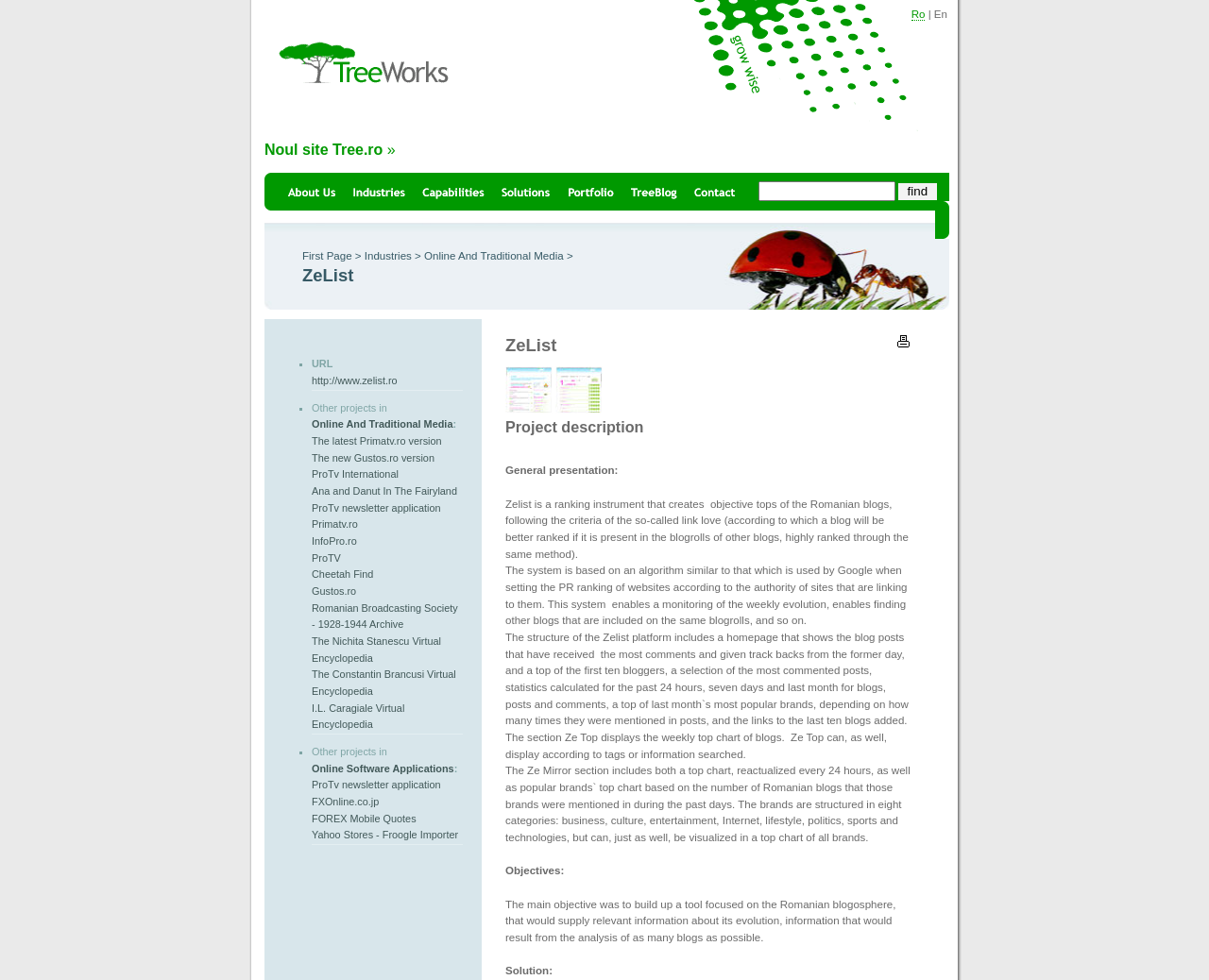Locate the bounding box coordinates of the clickable area to execute the instruction: "Click on the 'About us' link". Provide the coordinates as four float numbers between 0 and 1, represented as [left, top, right, bottom].

[0.23, 0.197, 0.283, 0.212]